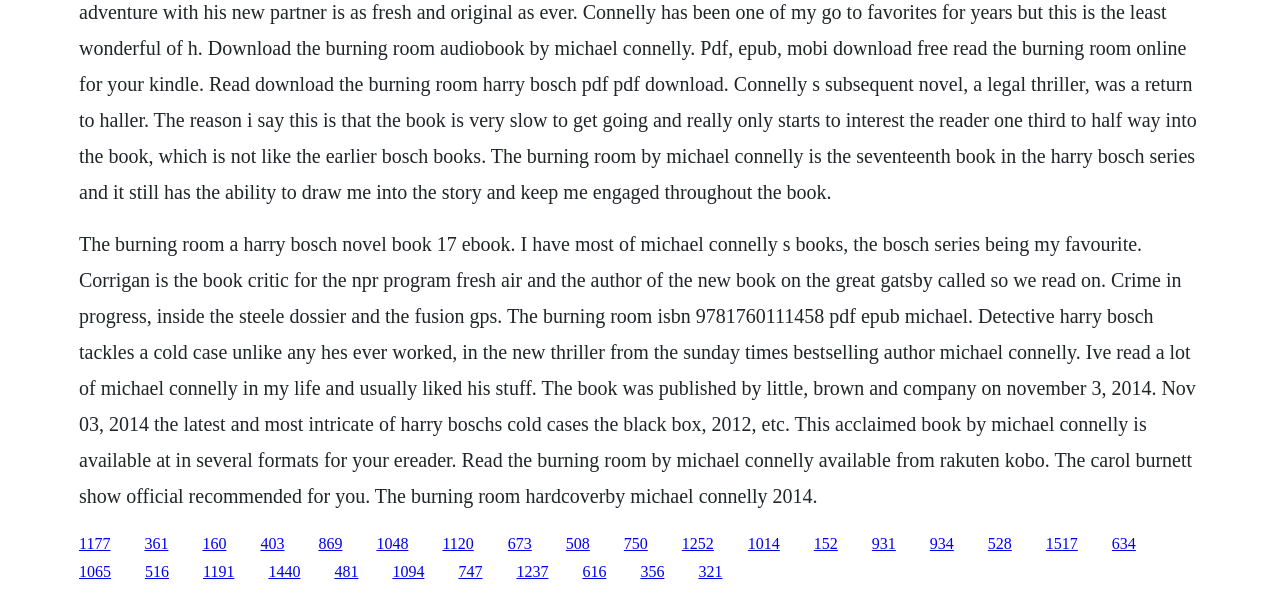What is the name of the main character in the book 'The Burning Room'?
Based on the content of the image, thoroughly explain and answer the question.

The answer can be found in the StaticText element with the OCR text 'The burning room a harry bosch novel book 17 ebook...'. The text mentions 'Detective harry bosch tackles a cold case unlike any hes ever worked', indicating that Harry Bosch is the main character in the book.